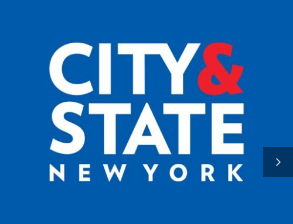Provide a comprehensive description of the image.

The image features a vibrant blue background prominently displaying the text "CITY & STATE NEW YORK." The word "CITY" is presented in bold, white letters, while the ampersand (“&”) is highlighted in red, creating a striking contrast. The word "STATE" follows in bold white lettering, with "NEW YORK" beneath it in a smaller font, maintaining the same color scheme. This logo signifies the publication "City & State New York," which focuses on political and government affairs within New York, providing insights and updates relevant to the region's civic landscape. The clean and modern design enhances its visibility and memorability, suitable for branding in the context of media and journalism.